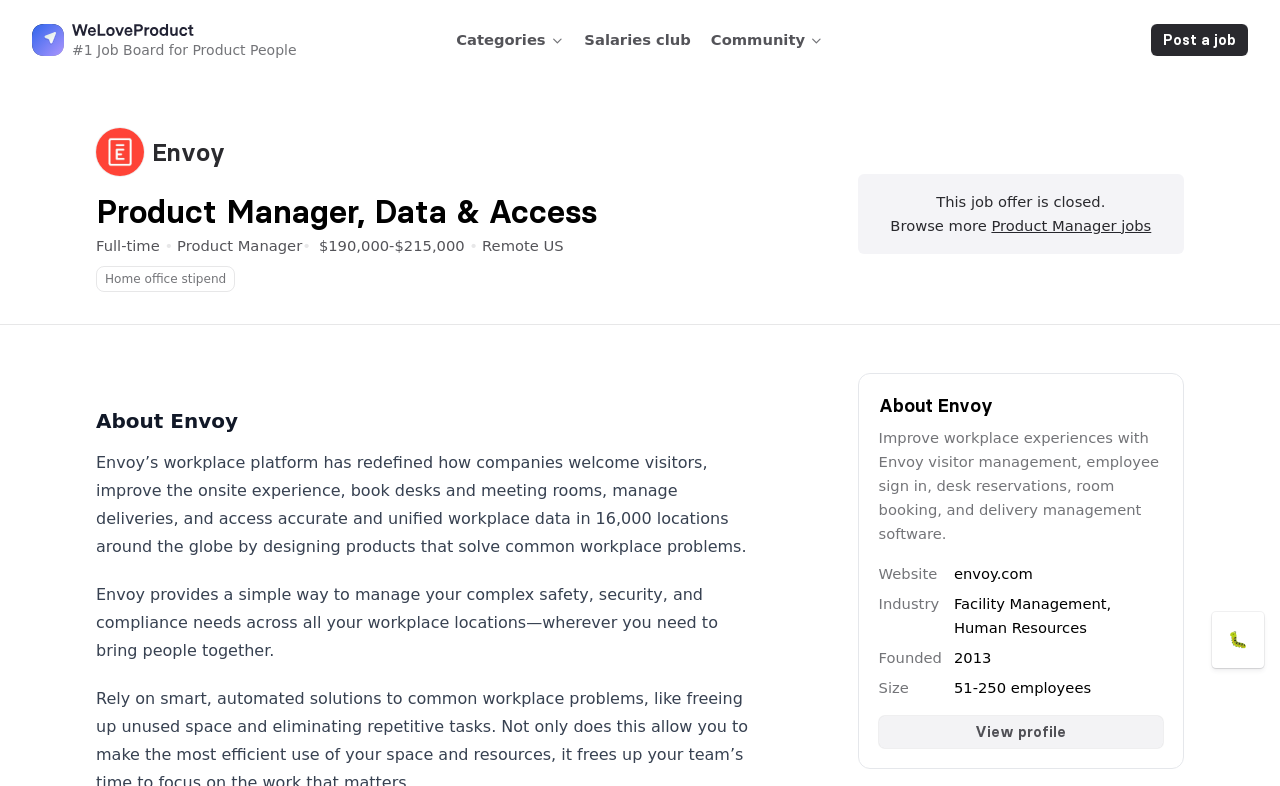Identify the bounding box coordinates of the area that should be clicked in order to complete the given instruction: "Click the 'Product Manager jobs' link". The bounding box coordinates should be four float numbers between 0 and 1, i.e., [left, top, right, bottom].

[0.775, 0.276, 0.899, 0.297]